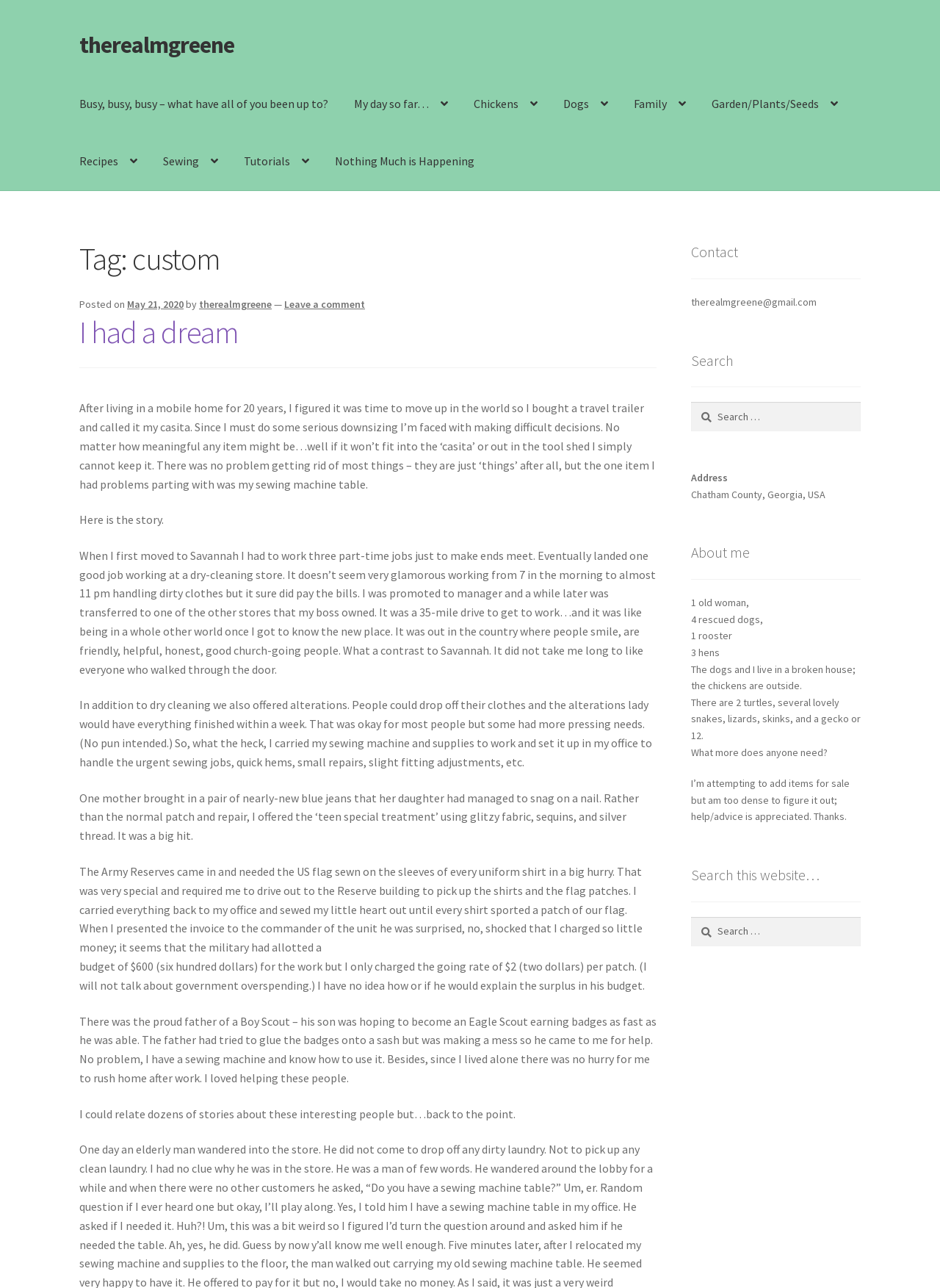Please identify the bounding box coordinates of the clickable region that I should interact with to perform the following instruction: "Visit the 'Home' page". The coordinates should be expressed as four float numbers between 0 and 1, i.e., [left, top, right, bottom].

[0.084, 0.148, 0.117, 0.178]